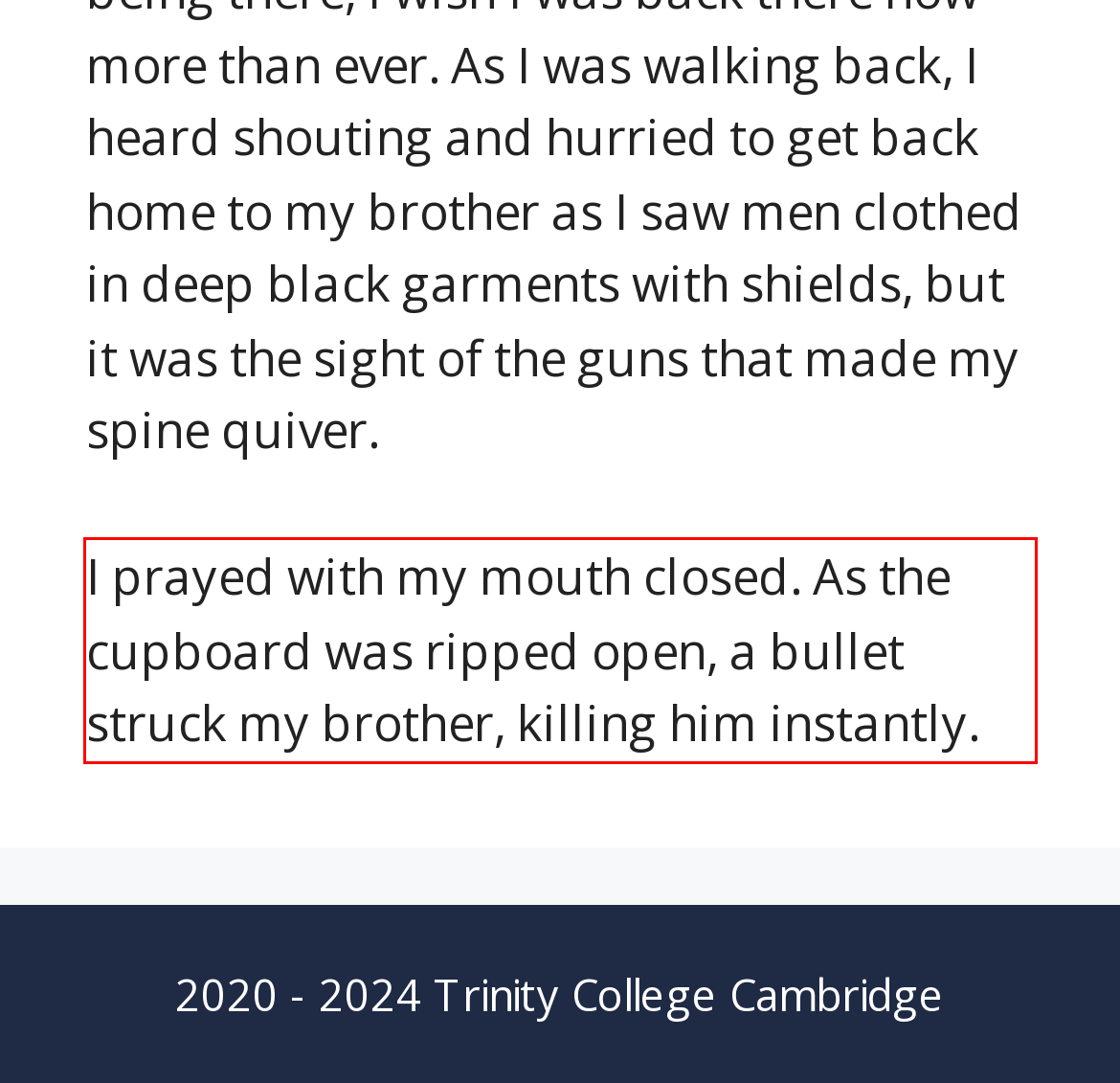Given a webpage screenshot, locate the red bounding box and extract the text content found inside it.

I prayed with my mouth closed. As the cupboard was ripped open, a bullet struck my brother, killing him instantly.